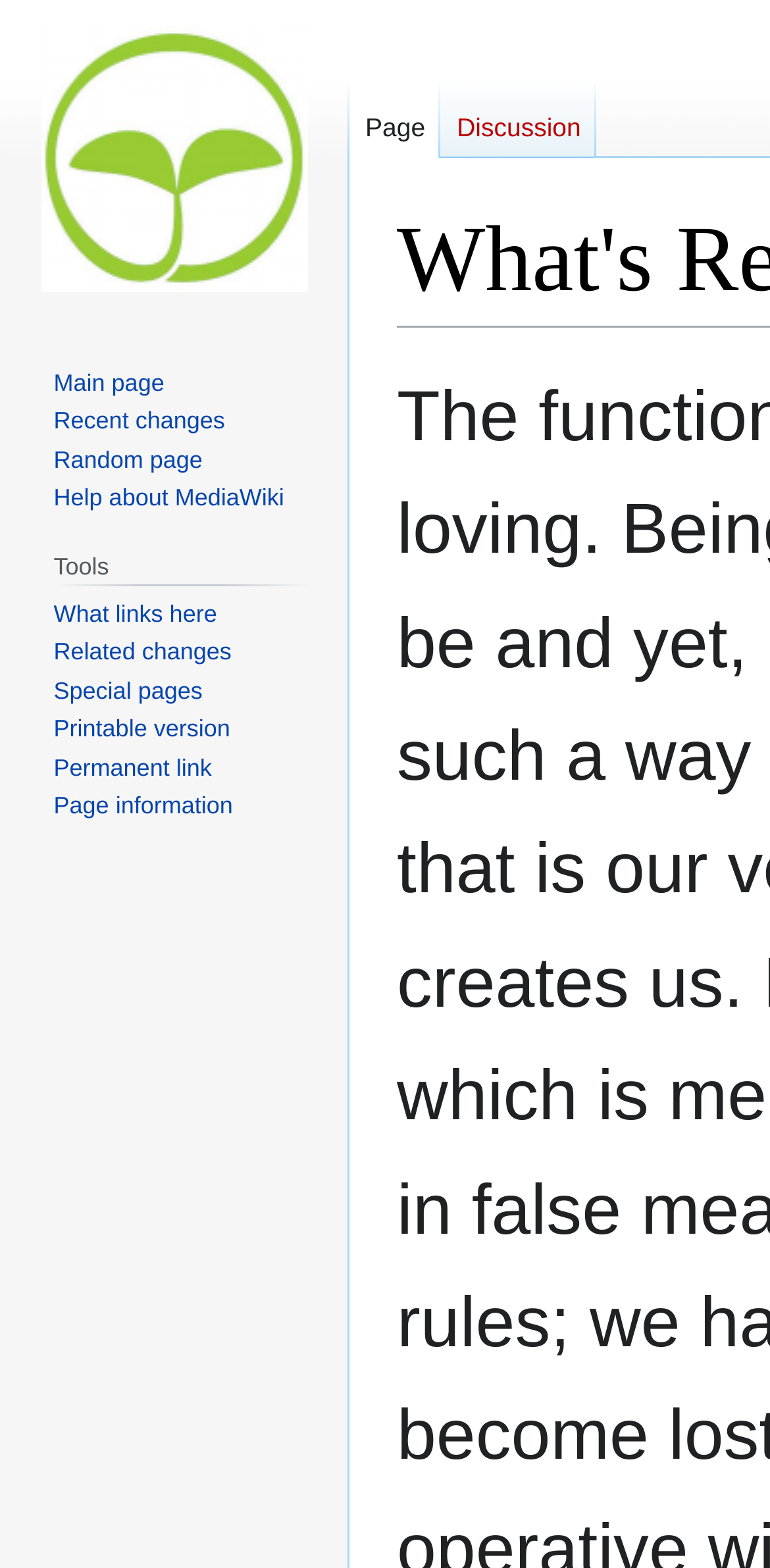Find the bounding box coordinates for the element described here: "Permanent link".

[0.07, 0.48, 0.275, 0.498]